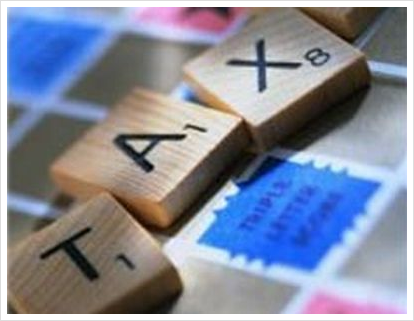Illustrate the image with a detailed caption.

The image features wooden letter tiles spelling out the word "TAX," set against a background reminiscent of a game board. The tiles are arranged on a surface that includes colorful spaces, indicating a game-like context, perhaps referencing concepts commonly associated with taxes, such as deductions or financial planning. The artistic representation emphasizes the significance of taxes in financial life. This aligns with the services offered by the firm mentioned, emphasizing their expertise in tax preparation for individuals, businesses, and organizations. The image creatively reflects the firm's commitment to navigating the complexities of taxation in an engaging manner.